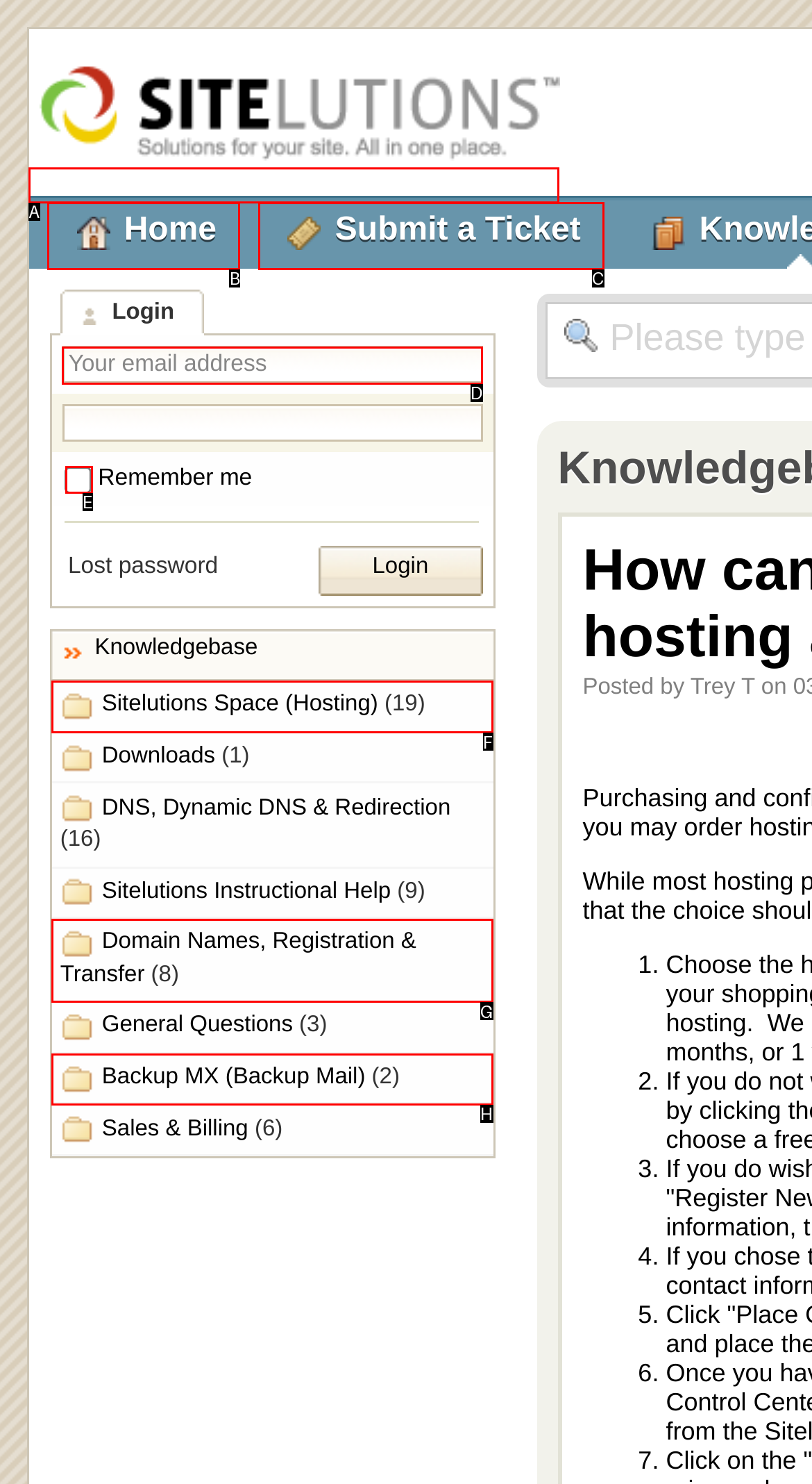For the task: Click the Sitelutions Space (Hosting) link, identify the HTML element to click.
Provide the letter corresponding to the right choice from the given options.

F